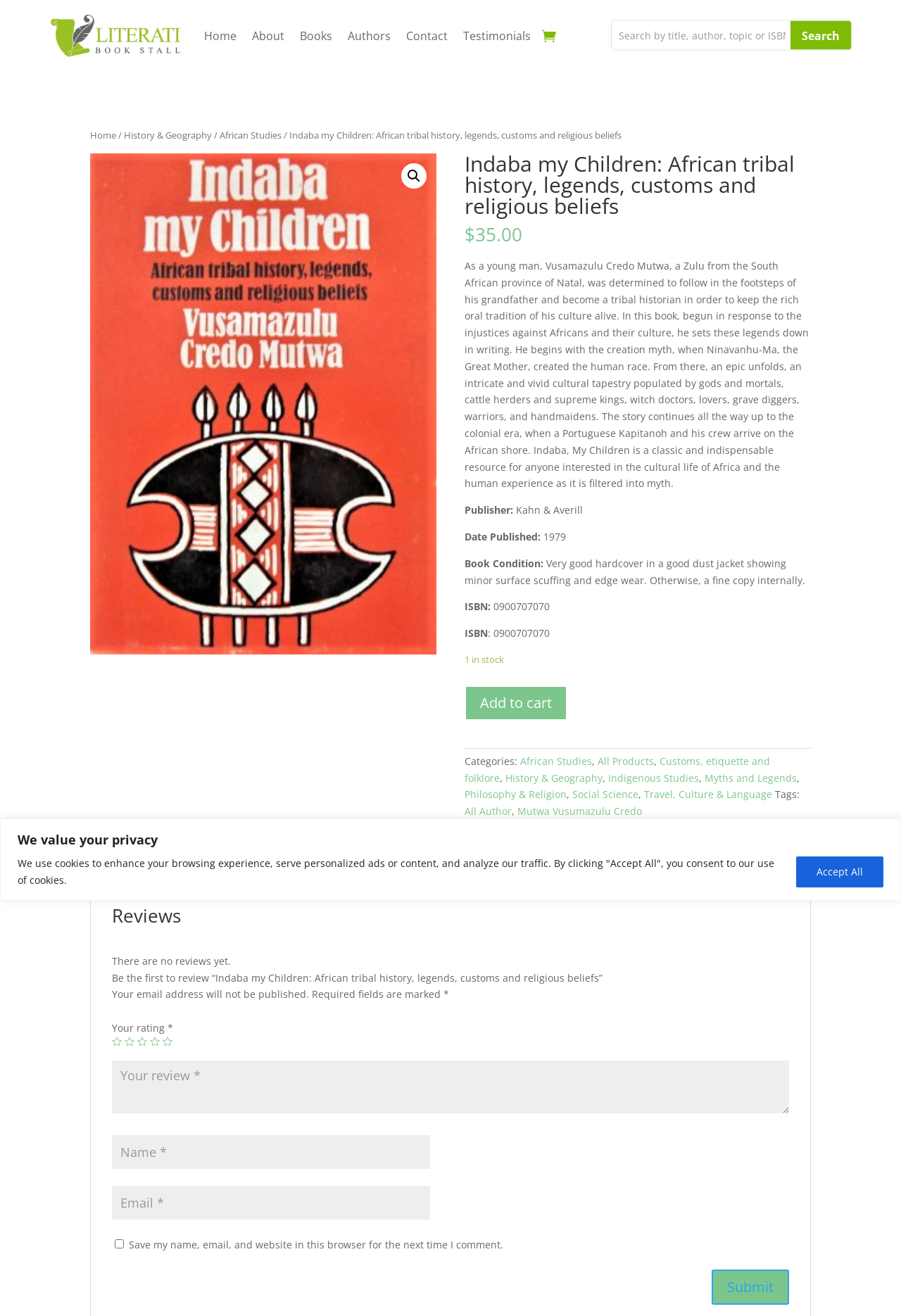Please specify the bounding box coordinates of the clickable region necessary for completing the following instruction: "Add book to cart". The coordinates must consist of four float numbers between 0 and 1, i.e., [left, top, right, bottom].

[0.516, 0.521, 0.63, 0.547]